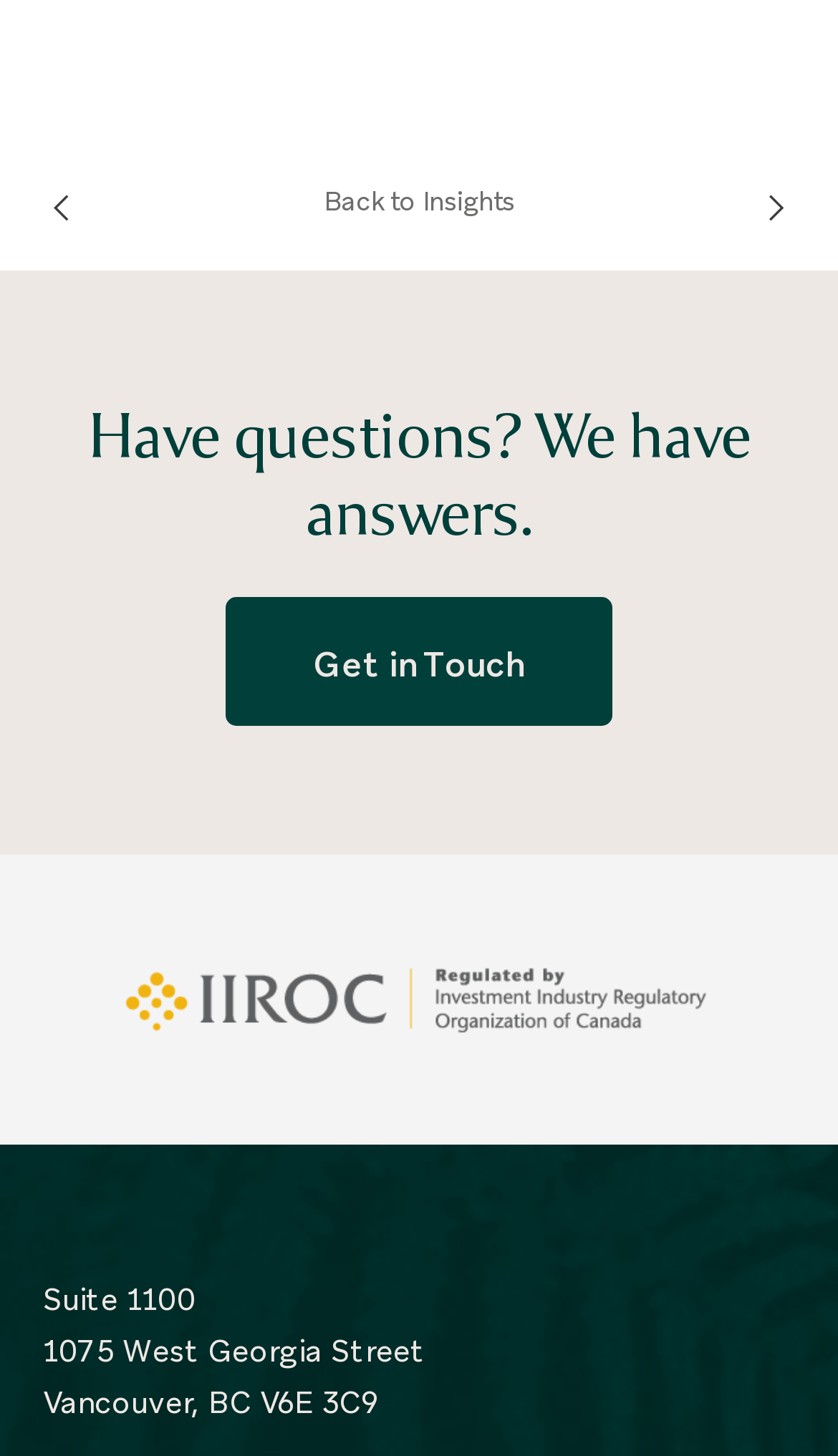What is the address of the office in Vancouver?
Give a detailed response to the question by analyzing the screenshot.

I found this answer by looking at the link with the address information, which is located at the bottom of the page and appears to be the contact information for an office in Vancouver.